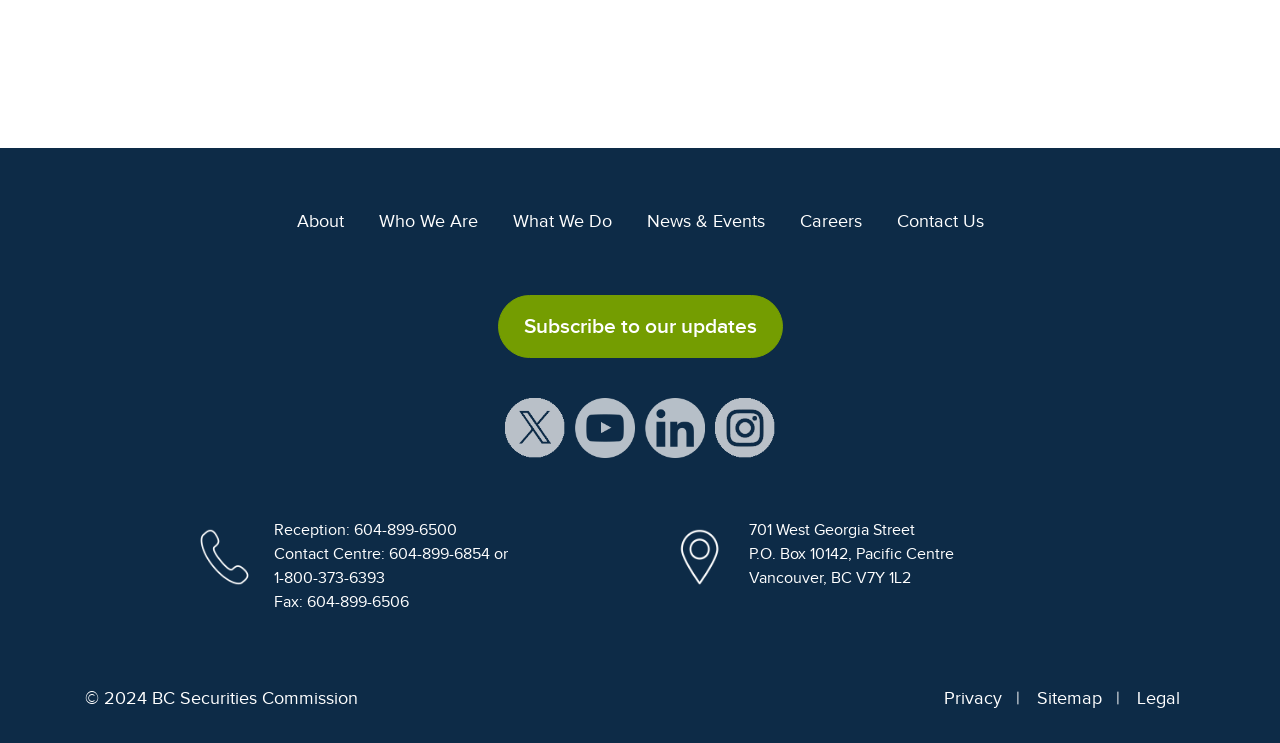How many social media links are available on the webpage?
Provide a short answer using one word or a brief phrase based on the image.

4